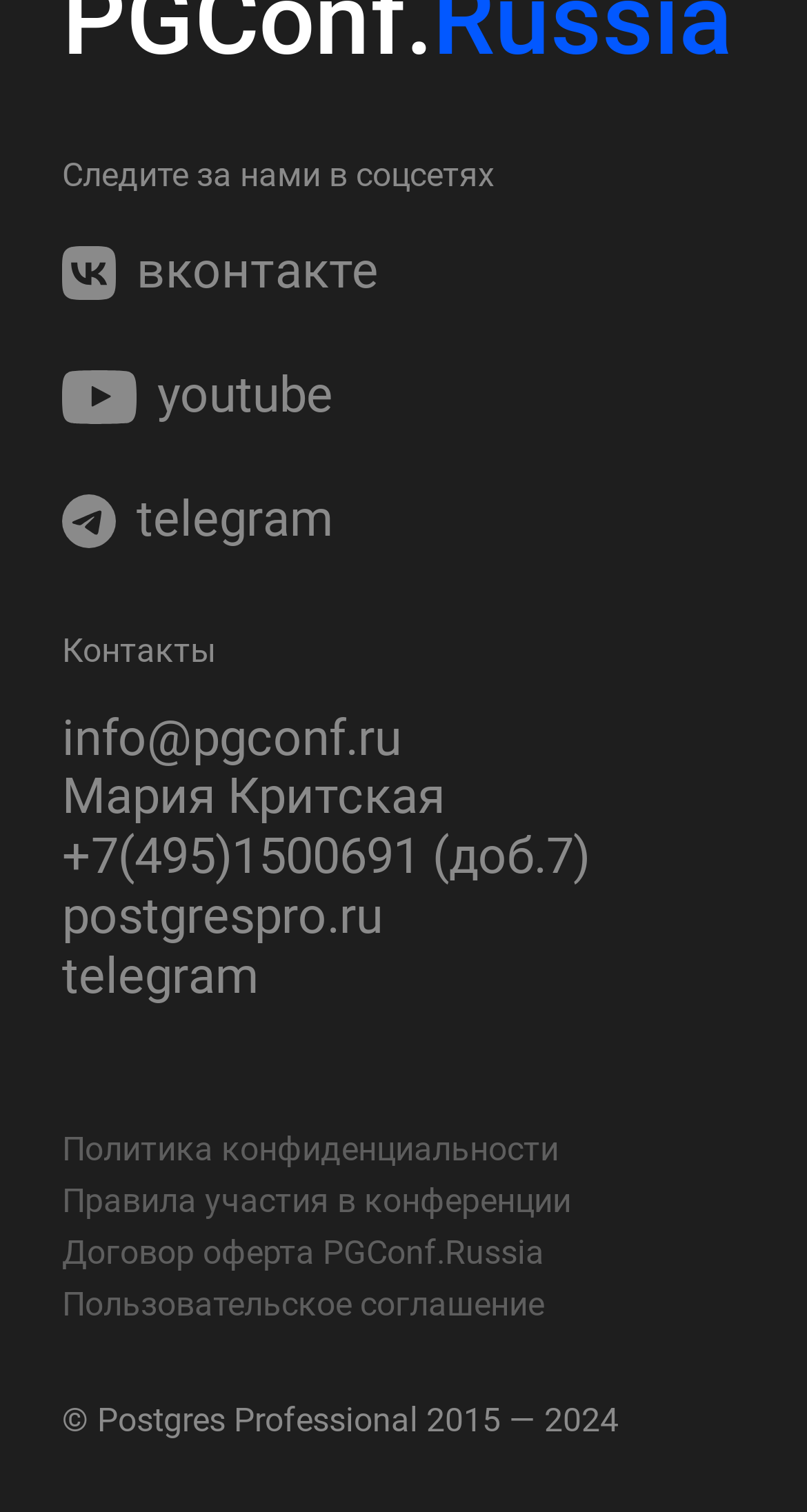Kindly determine the bounding box coordinates of the area that needs to be clicked to fulfill this instruction: "Follow on telegram".

[0.077, 0.626, 0.923, 0.666]